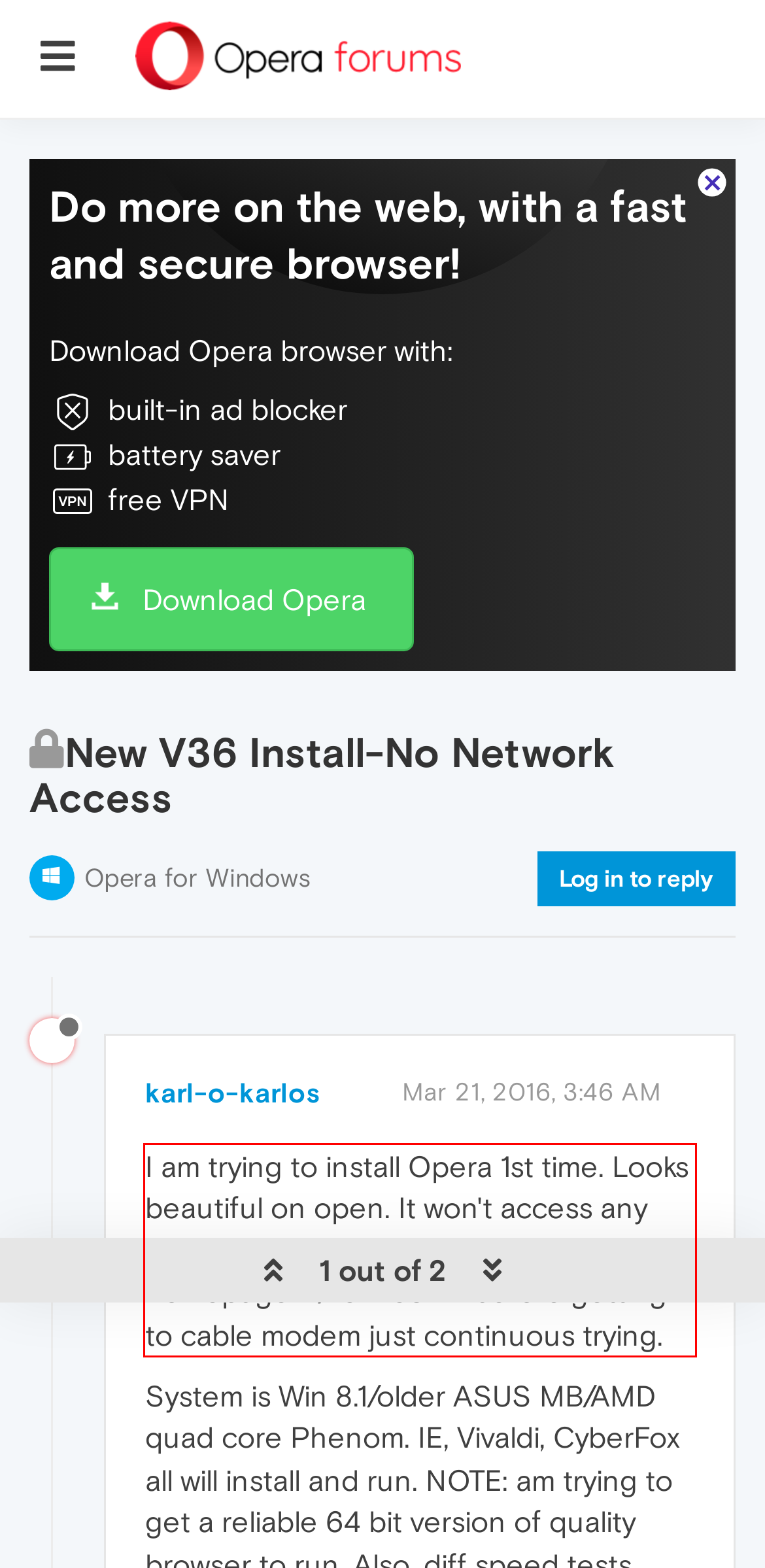Please perform OCR on the UI element surrounded by the red bounding box in the given webpage screenshot and extract its text content.

I am trying to install Opera 1st time. Looks beautiful on open. It won't access any network. Even navigate to local router homepage w/192.168.x.x before getting to cable modem just continuous trying.